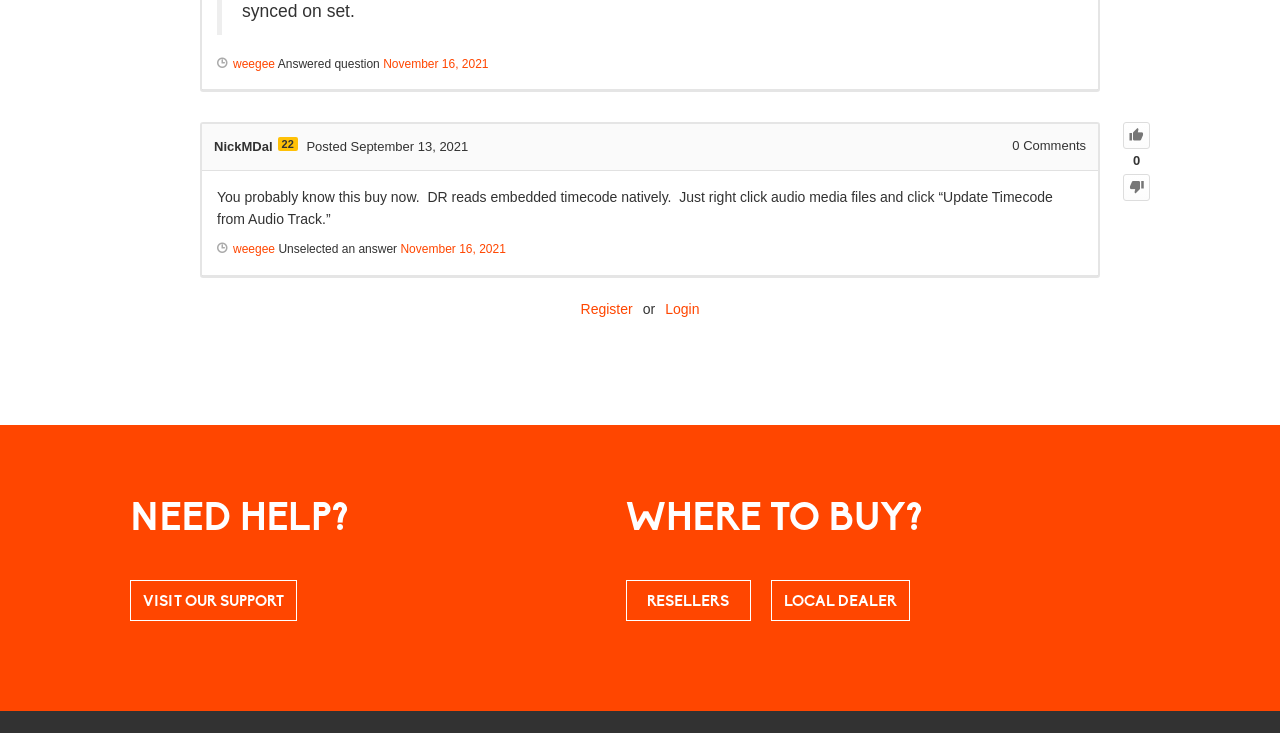What is the username of the person who posted the answer?
Please provide a comprehensive answer based on the information in the image.

The username can be found in the link element with the text 'weegee' which appears twice on the webpage, once at the top and once in the middle.